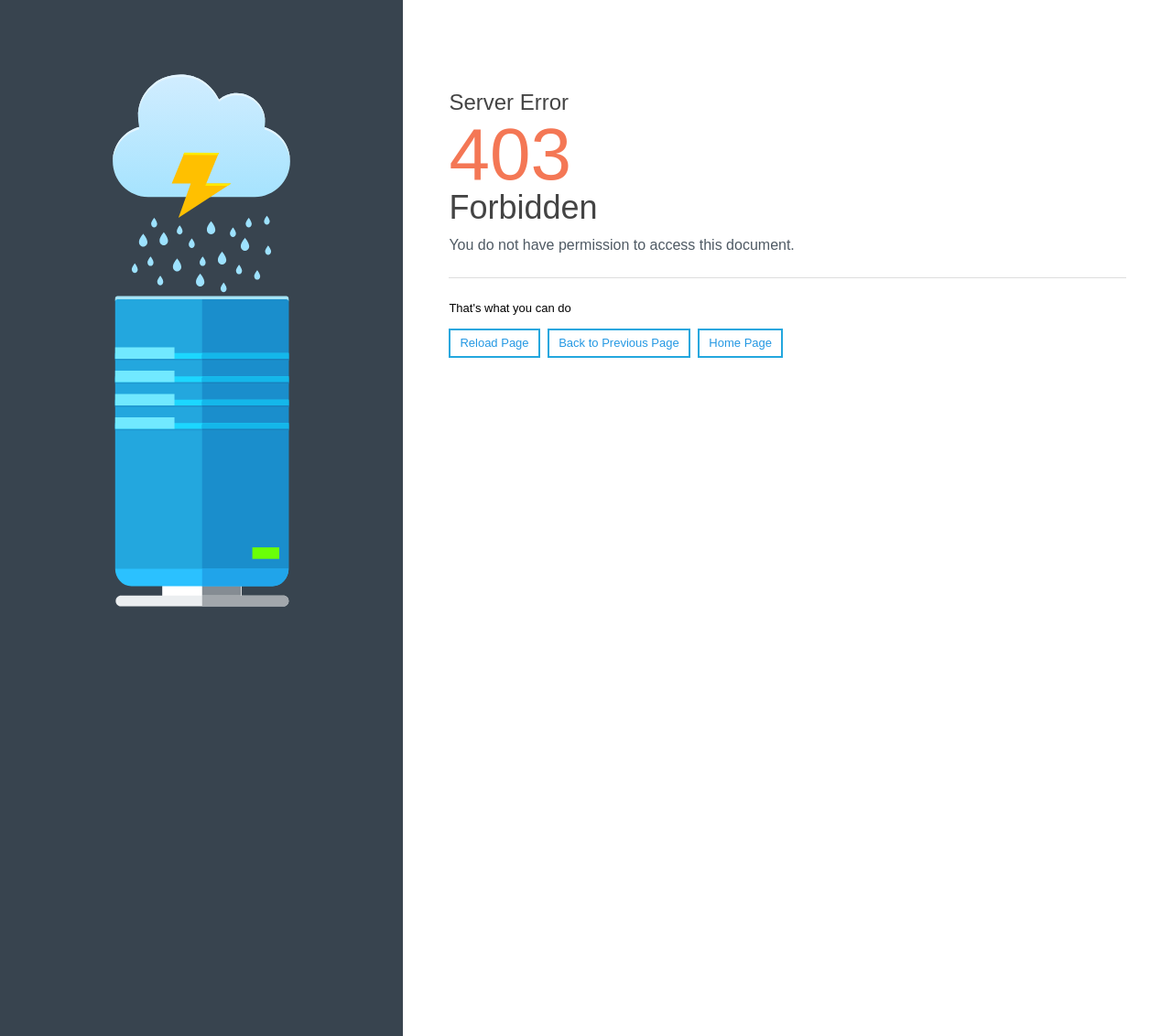Identify the bounding box for the element characterized by the following description: "Back to Previous Page".

[0.467, 0.317, 0.589, 0.345]